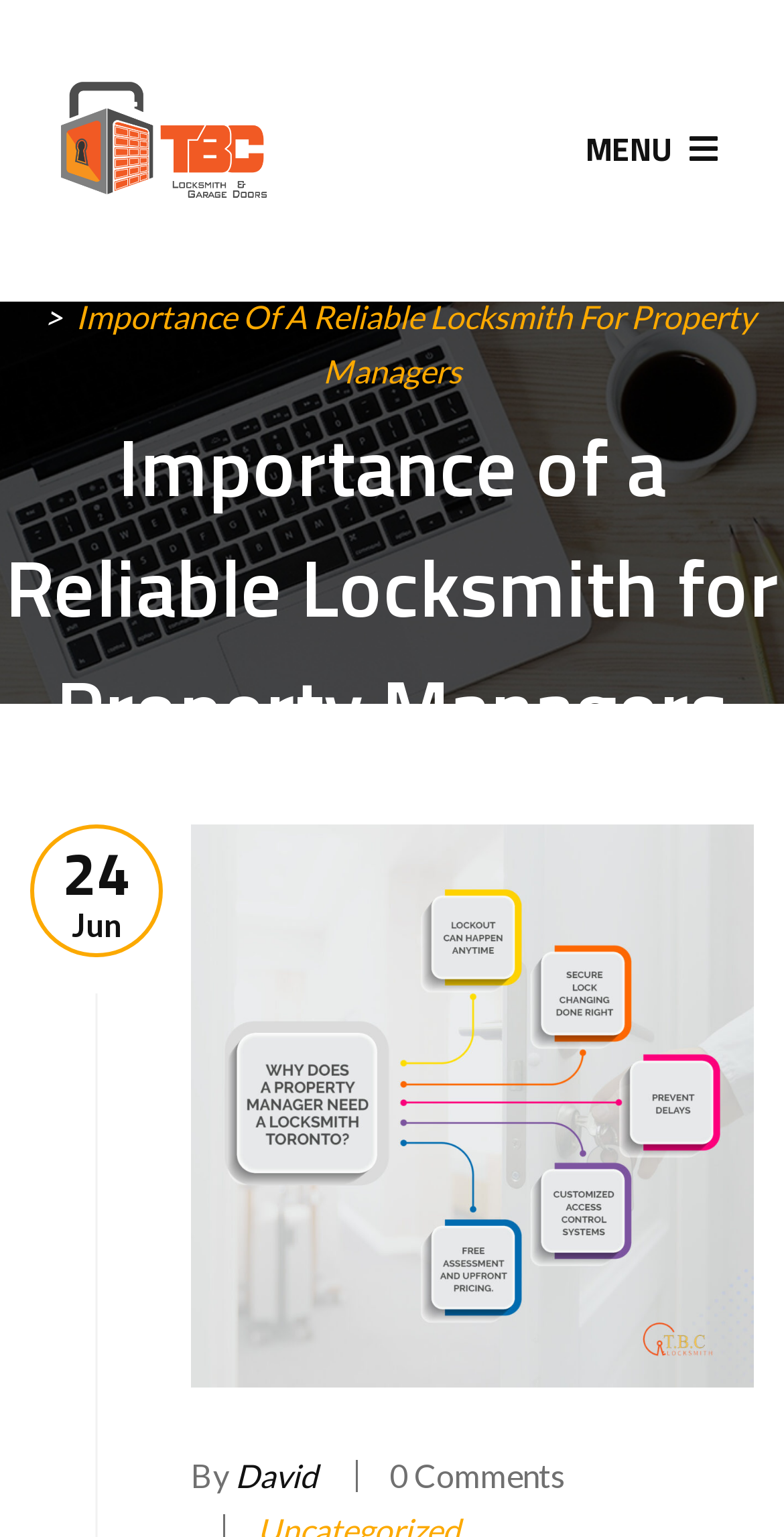How many comments does the article have?
Please provide a detailed and comprehensive answer to the question.

I found the number of comments by reading the static text element with the text '0 Comments' which is located at the bottom of the article.